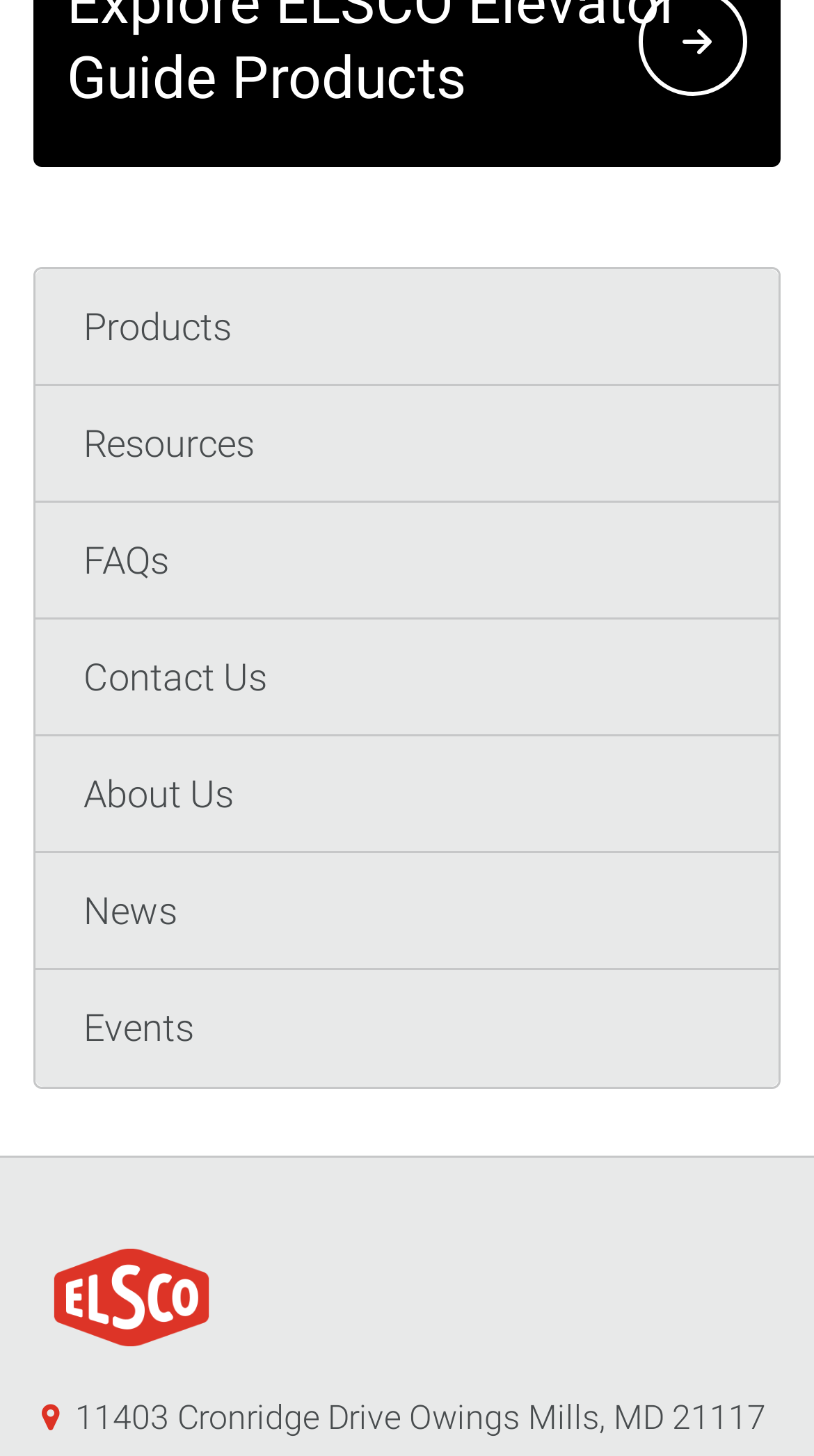Based on the element description: "Individual Privacy Preferences", identify the bounding box coordinates for this UI element. The coordinates must be four float numbers between 0 and 1, listed as [left, top, right, bottom].

None